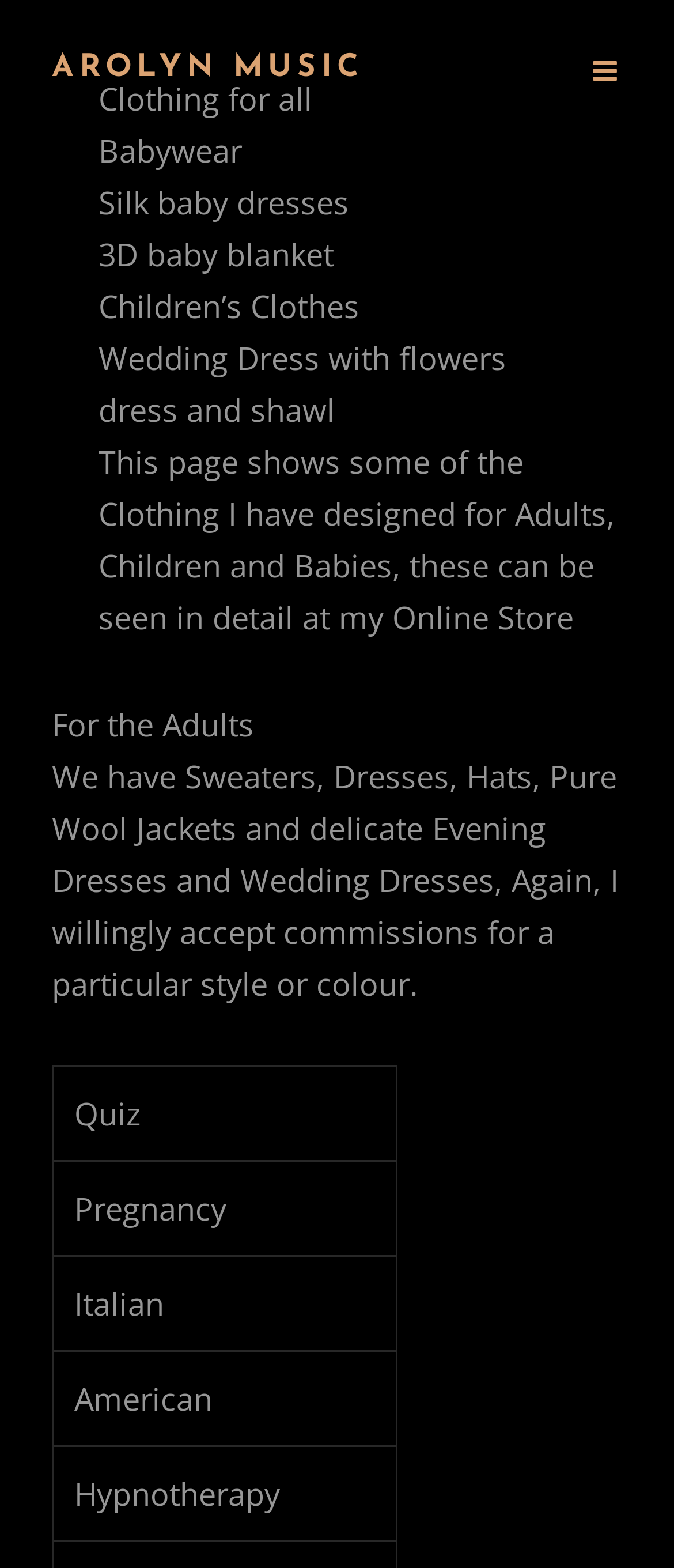Provide a thorough description of this webpage.

The webpage is an archive of Ann's Crochet Miniatures, with a focus on clothing designs for adults, children, and babies. At the top, there is a link to "AROLYN MUSIC" on the left side, and a button with a dropdown menu on the right side. The dropdown menu contains a list of categories, including "Clothing for all", "Babywear", "Children's Clothes", and more.

Below the top section, there is a paragraph of text that describes the clothing designs available, including dresses, sweaters, hats, and jackets for adults, as well as wedding dresses and evening dresses. The text also mentions that commissions are accepted for specific styles or colors.

Underneath the paragraph, there is a section with a series of rows, each containing a grid cell with a label such as "Quiz", "Pregnancy", "Italian", "American", and "Hypnotherapy". These labels appear to be some sort of categorization or filtering system, but their exact purpose is unclear.

Overall, the webpage appears to be a showcase for Ann's crochet designs, with a focus on clothing and accessories for various age groups and occasions.